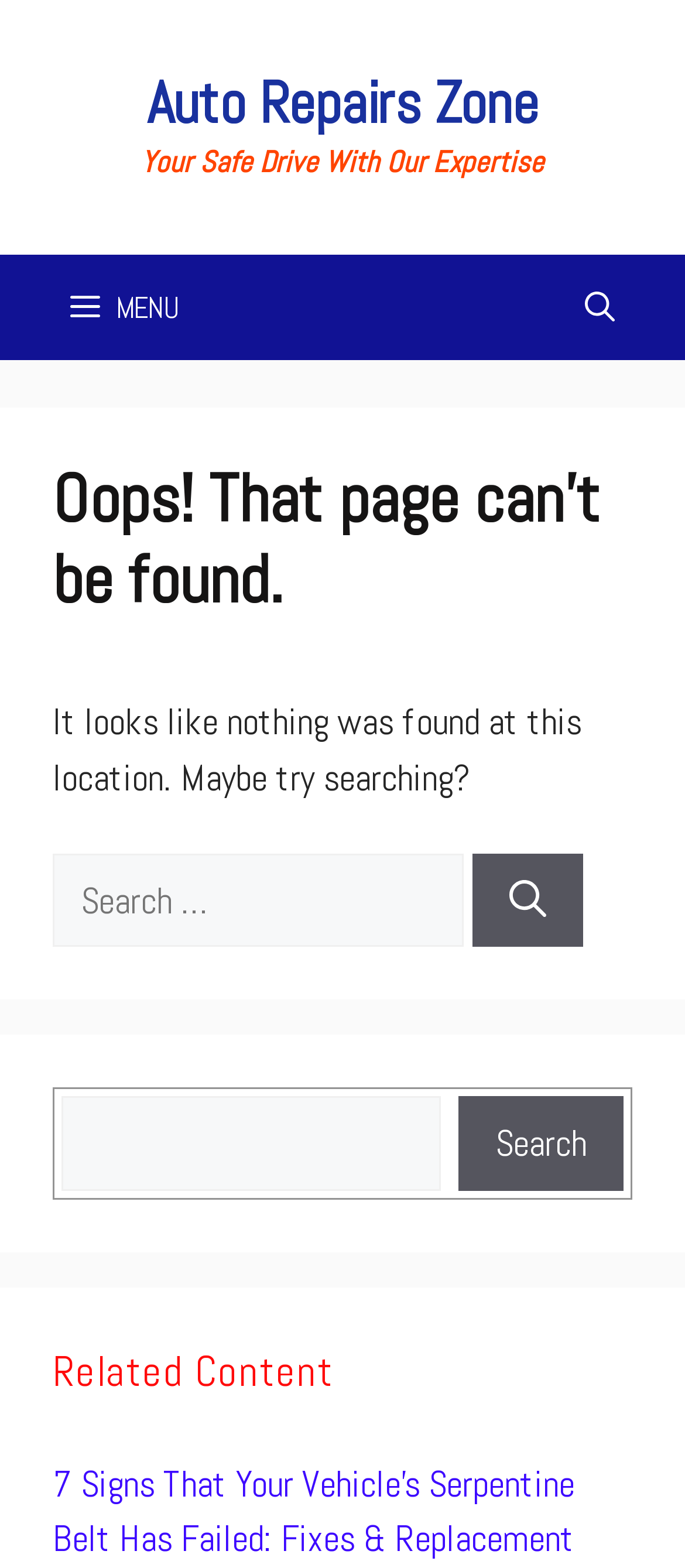Describe every aspect of the webpage in a detailed manner.

The webpage displays a "Page Not Found" error message. At the top, there is a banner with the site's name, "Auto Repairs Zone", and a tagline, "Your Safe Drive With Our Expertise". Below the banner, there is a primary navigation menu with a "MENU" button on the left and an "Open search" button on the right.

The main content area is divided into three sections. The first section has a large heading that reads "Oops! That page can’t be found." followed by a paragraph of text that suggests searching for the content. Below this, there is a search box with a label "Search for:" and a "Search" button next to it.

The second section is a complementary area that contains another search box with a label "Search" and a "Search" button. Above this section, there is a heading that reads "Related Content".